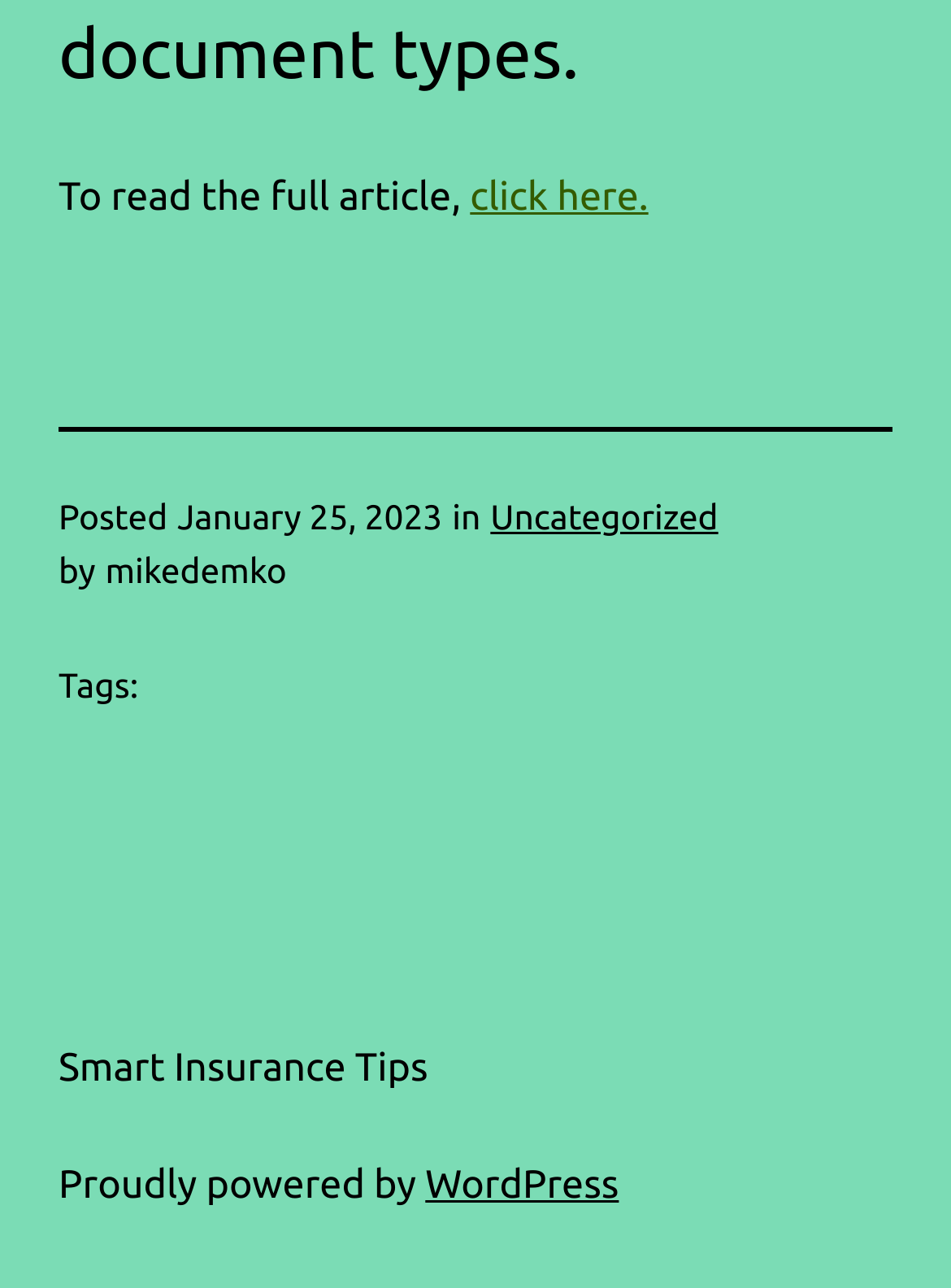Please find the bounding box coordinates (top-left x, top-left y, bottom-right x, bottom-right y) in the screenshot for the UI element described as follows: click here.

[0.494, 0.136, 0.682, 0.17]